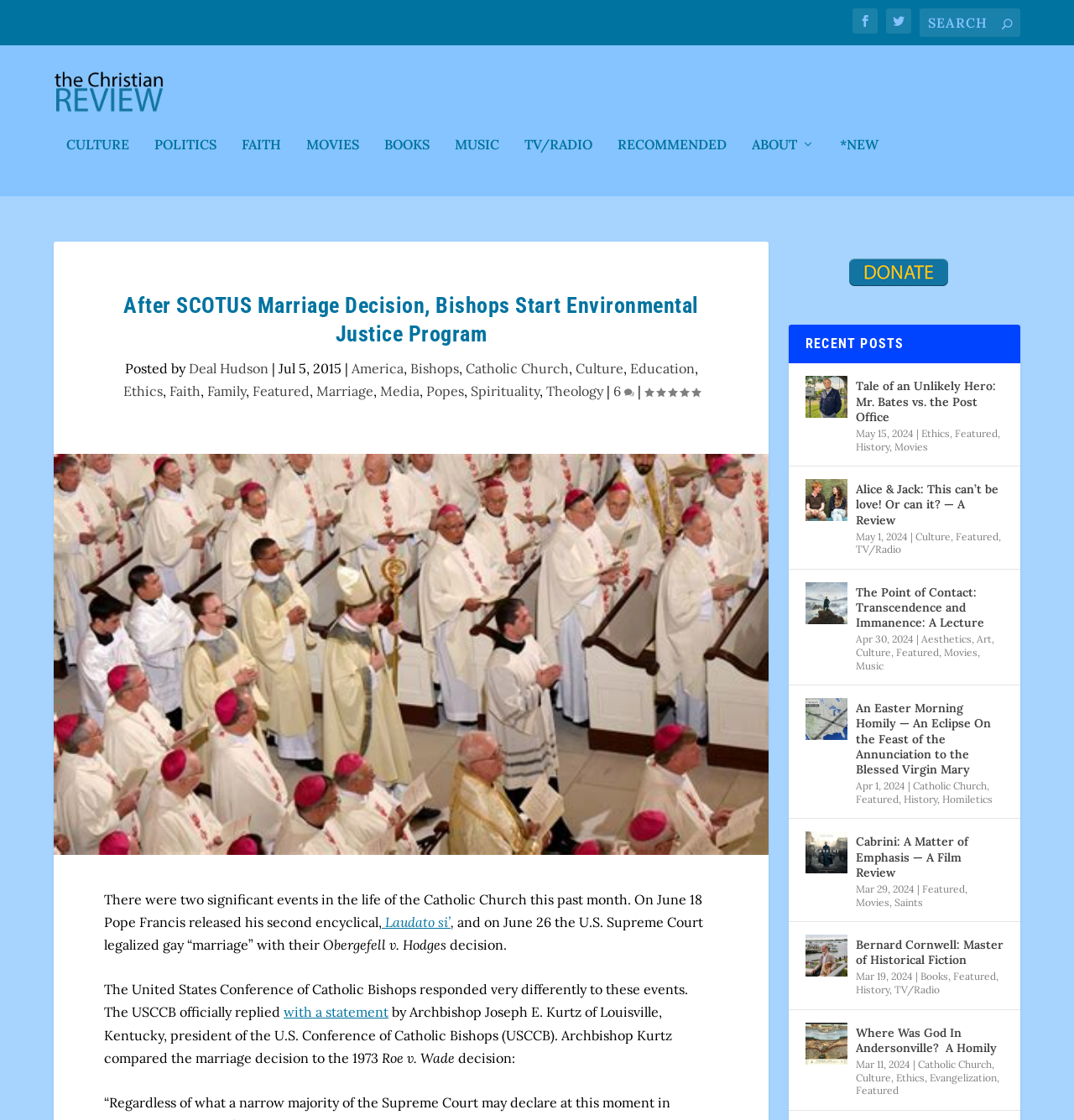Find the bounding box coordinates for the area you need to click to carry out the instruction: "View the article about Mr. Bates vs. the Post Office". The coordinates should be four float numbers between 0 and 1, indicated as [left, top, right, bottom].

[0.75, 0.325, 0.789, 0.363]